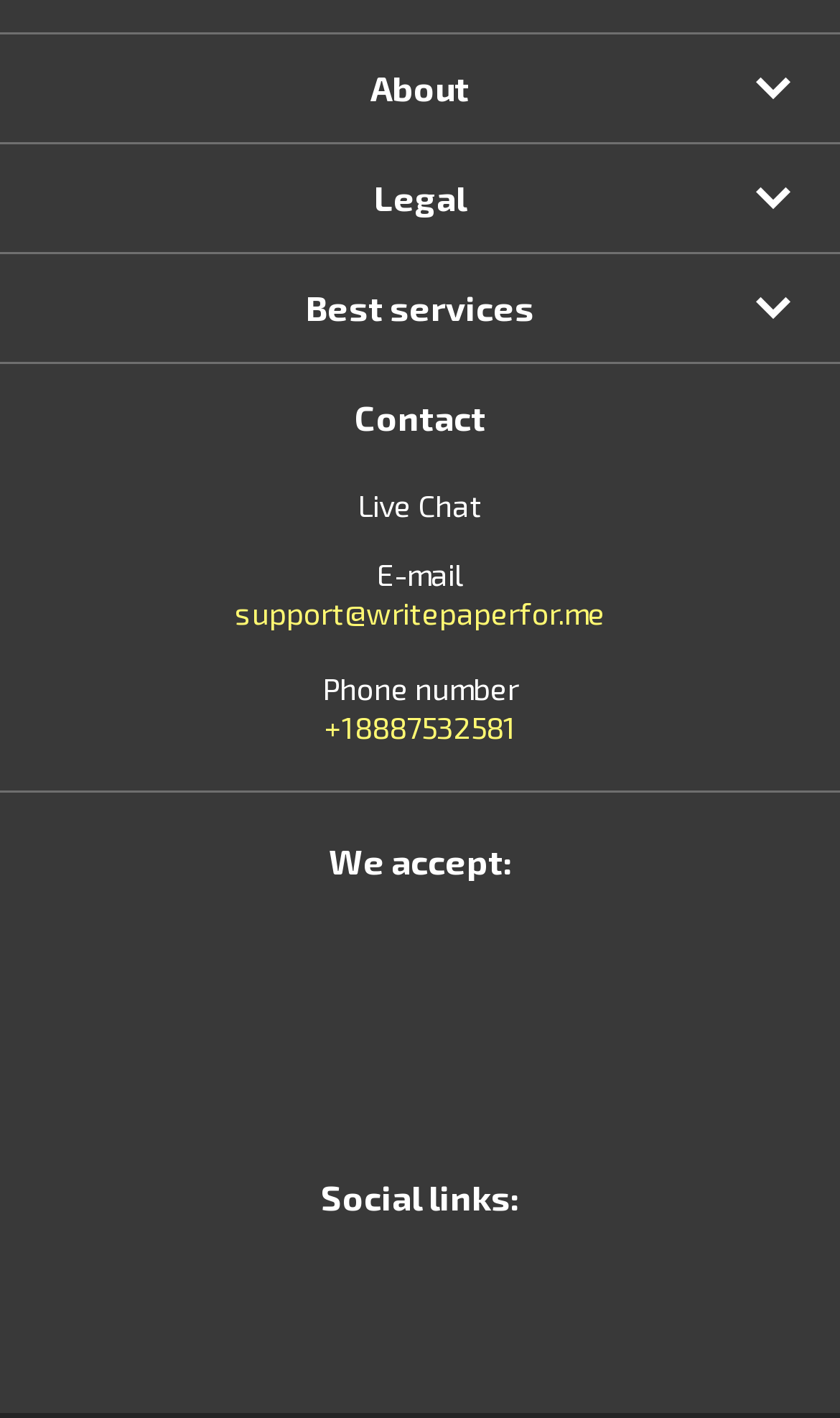Given the element description Pay For Essay, specify the bounding box coordinates of the corresponding UI element in the format (top-left x, top-left y, bottom-right x, bottom-right y). All values must be between 0 and 1.

[0.387, 0.256, 0.613, 0.304]